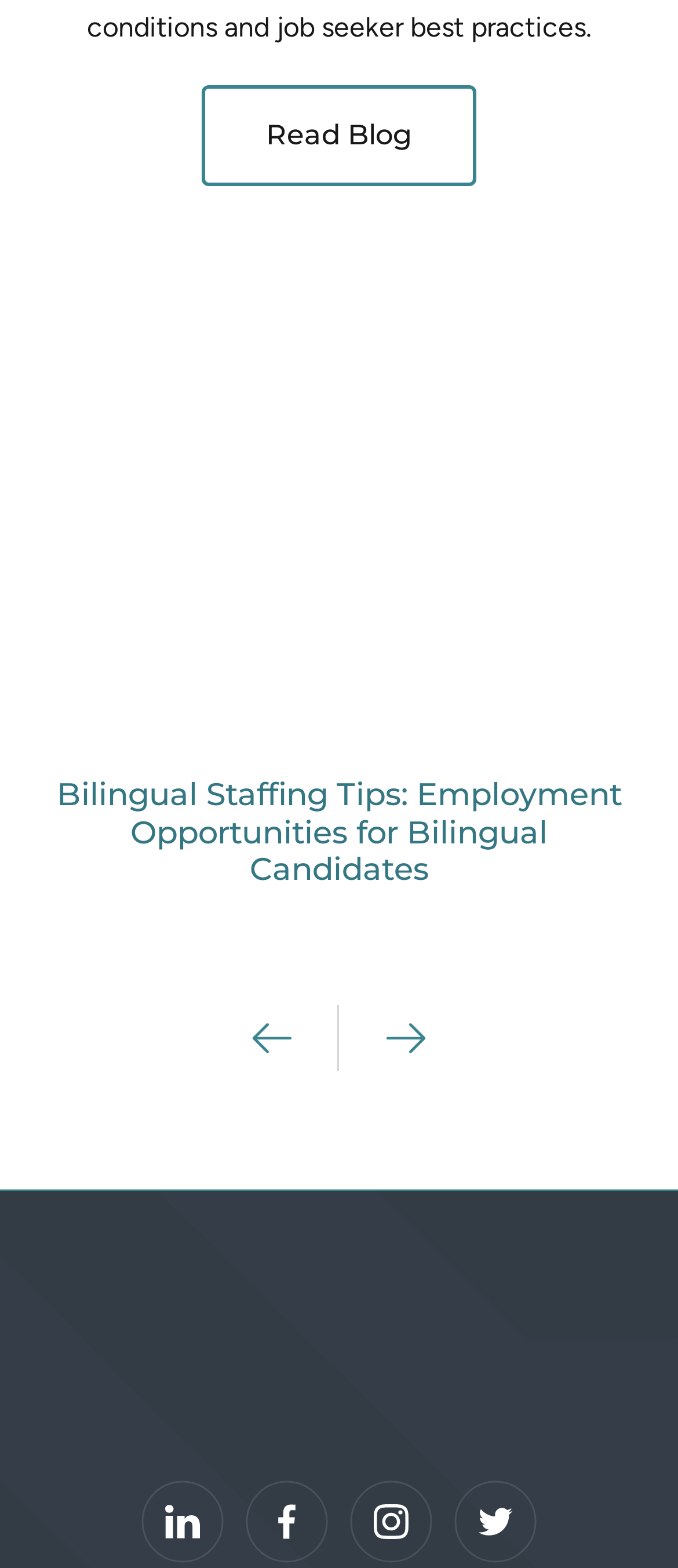Can you specify the bounding box coordinates for the region that should be clicked to fulfill this instruction: "View bilingual staffing tips".

[0.077, 0.196, 0.923, 0.568]